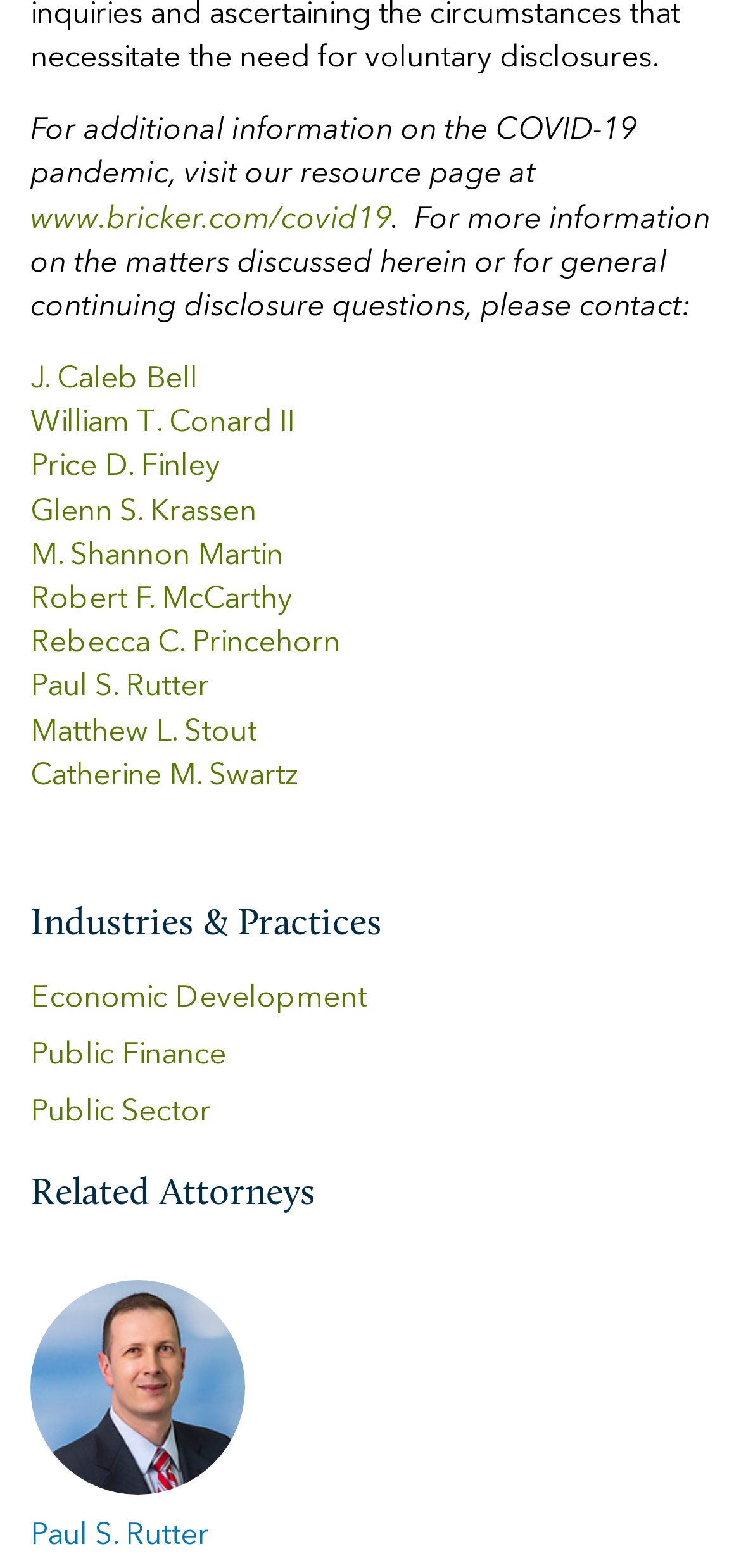Please identify the bounding box coordinates of the area that needs to be clicked to follow this instruction: "view Paul Rutter's profile".

[0.041, 0.817, 0.331, 0.954]